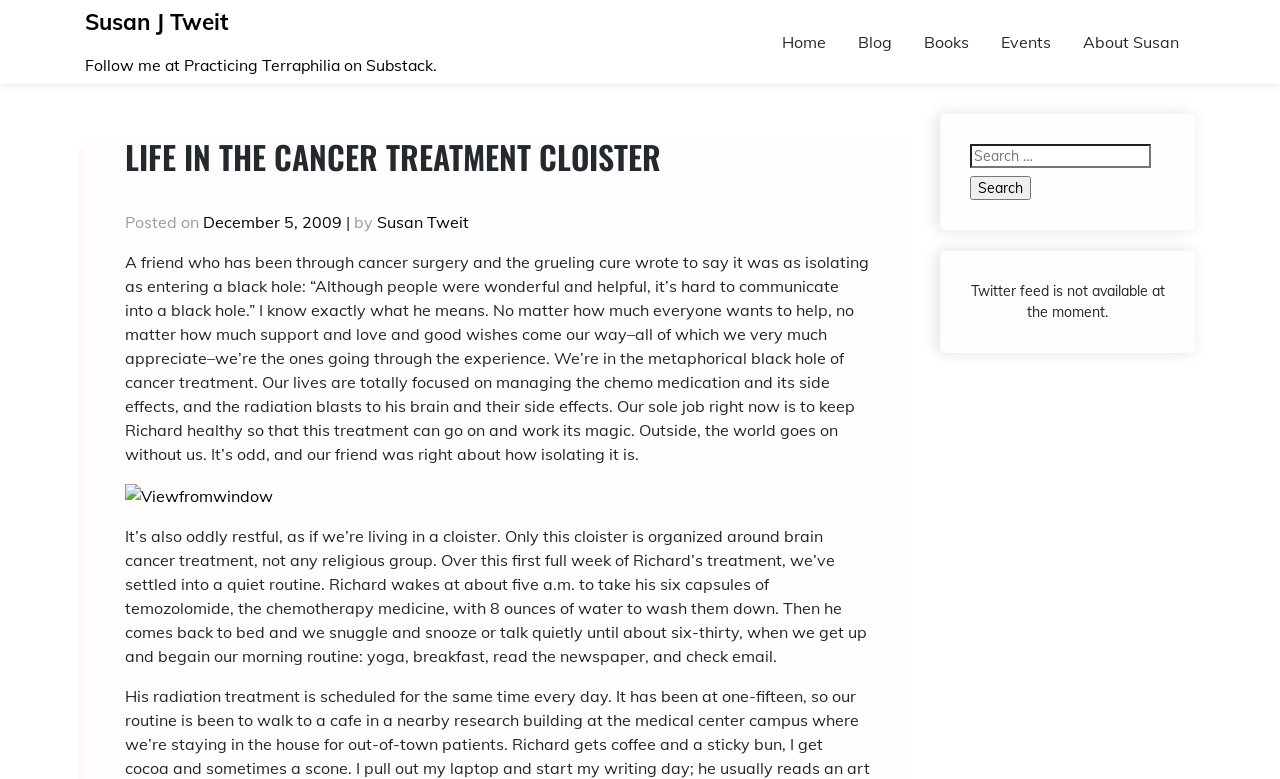What is the author of the blog post?
Answer with a single word or phrase by referring to the visual content.

Susan Tweit